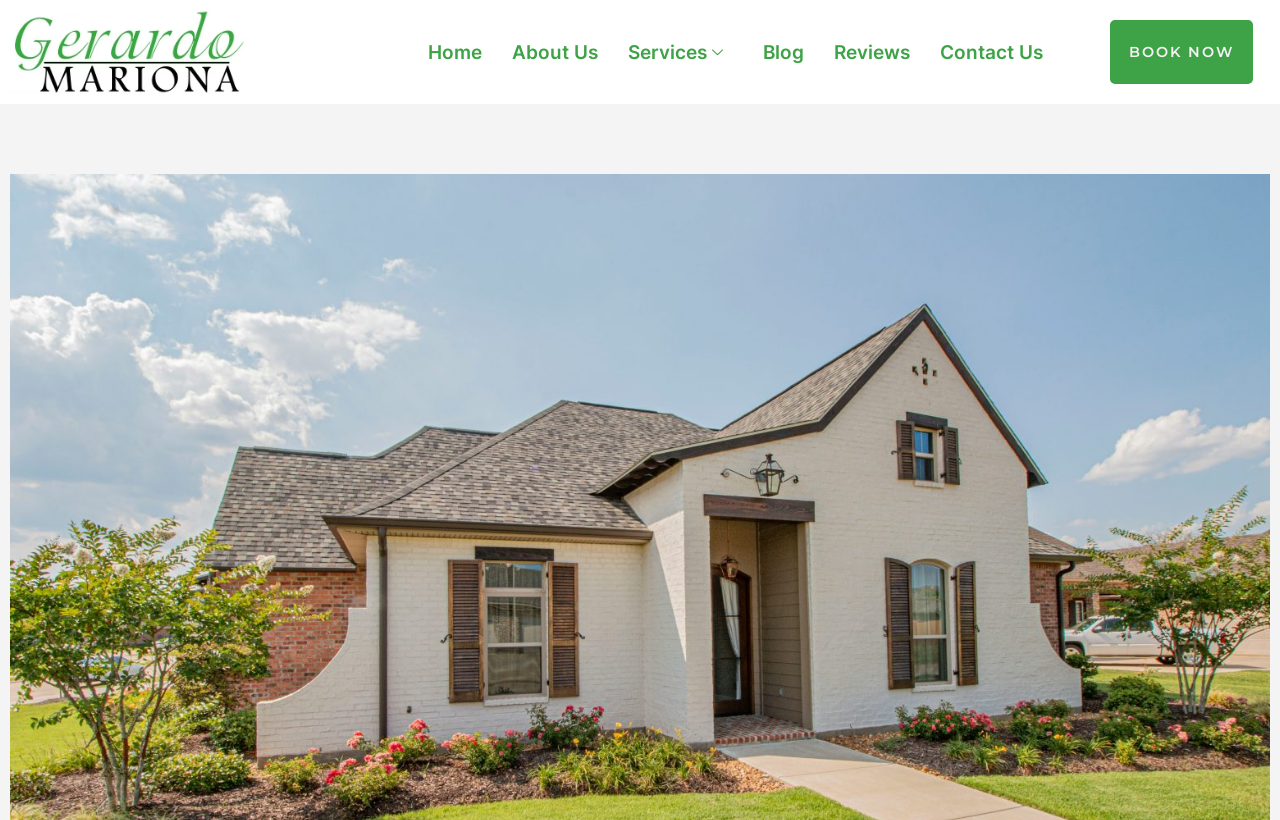Given the element description "alt="Gerardo Mariona logo"", identify the bounding box of the corresponding UI element.

[0.008, 0.012, 0.192, 0.115]